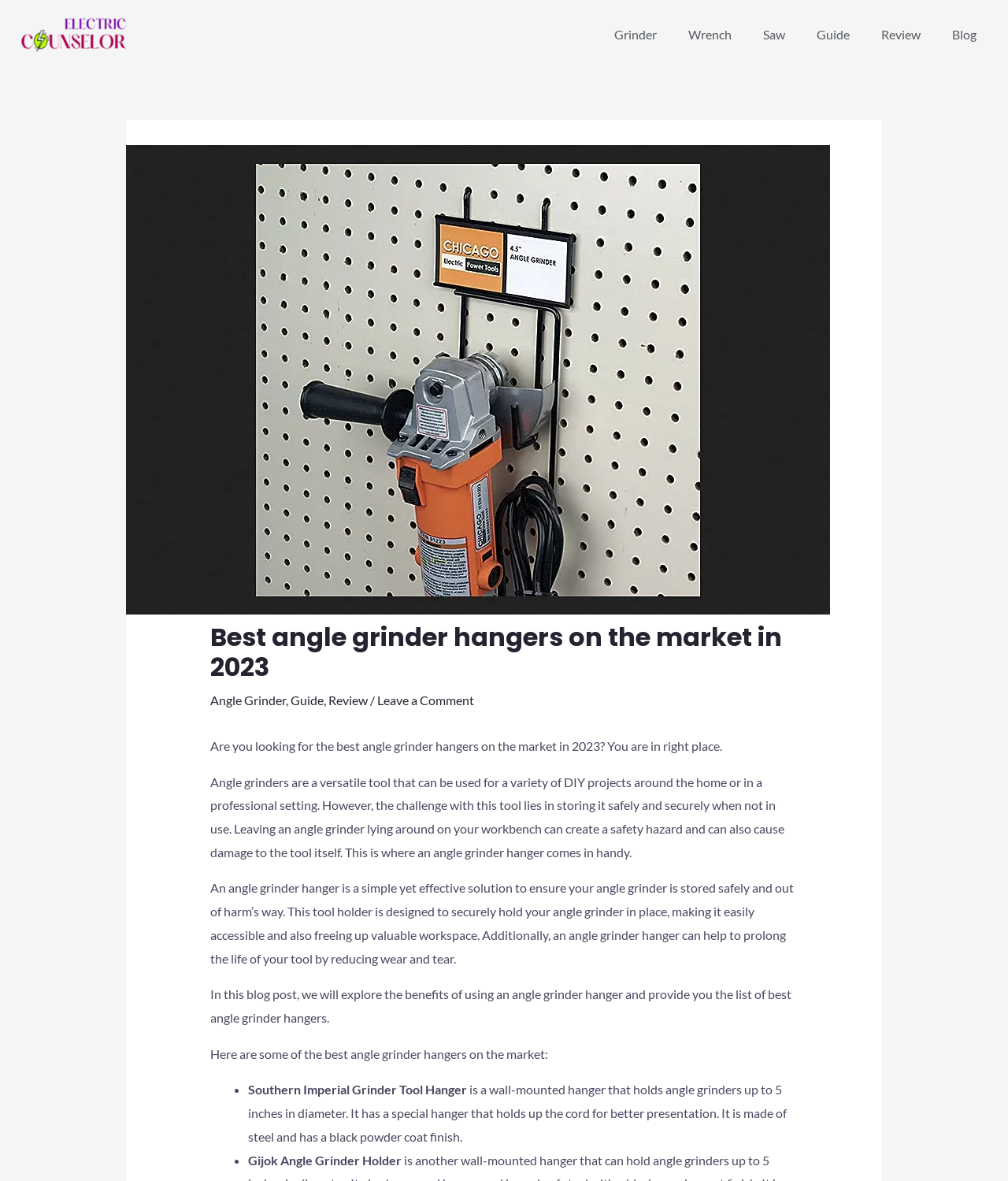What is the purpose of an angle grinder hanger?
Using the information from the image, give a concise answer in one word or a short phrase.

Store safely and securely